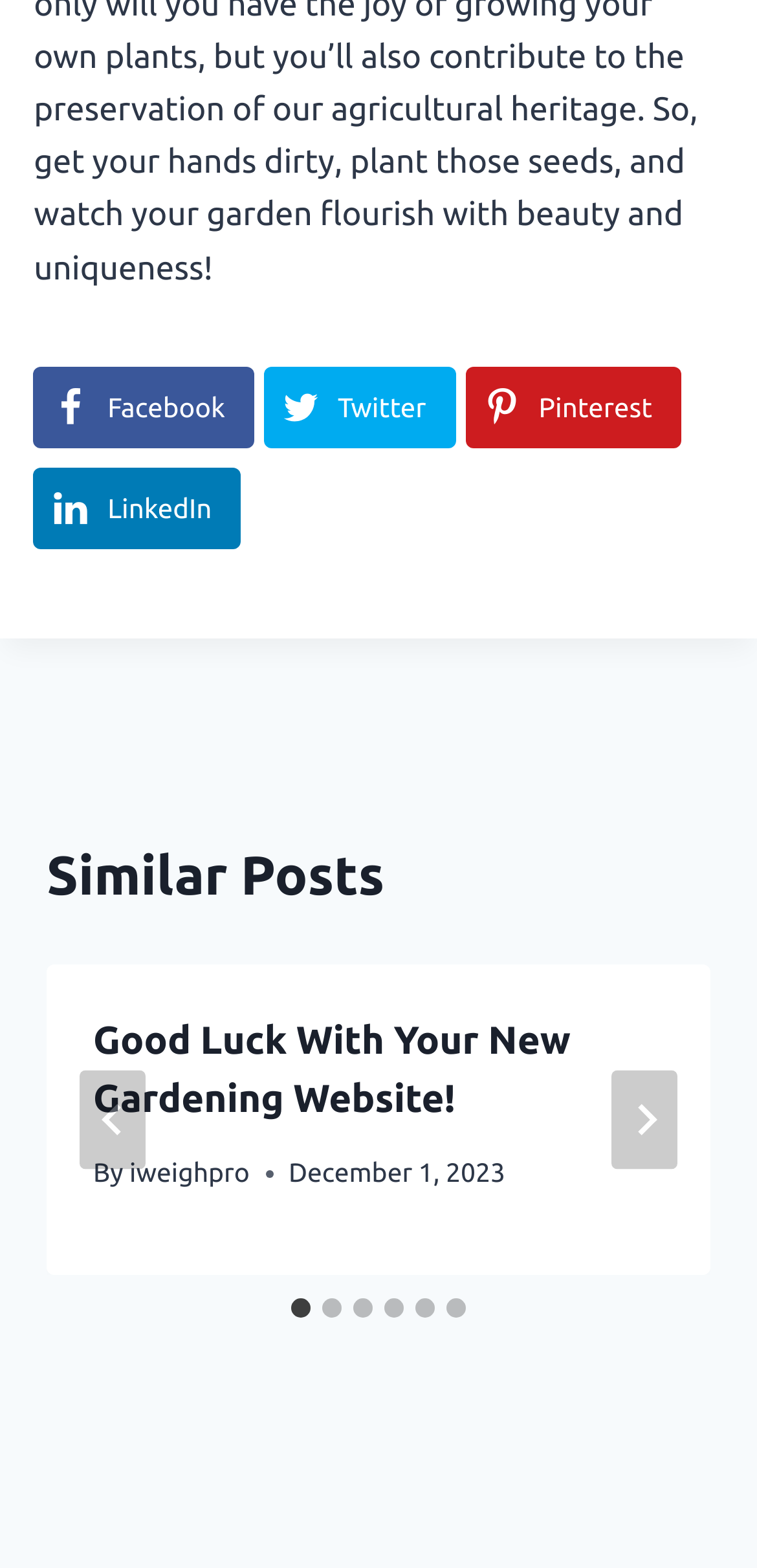Please determine the bounding box coordinates of the element's region to click for the following instruction: "Click on Facebook link".

[0.045, 0.234, 0.336, 0.286]